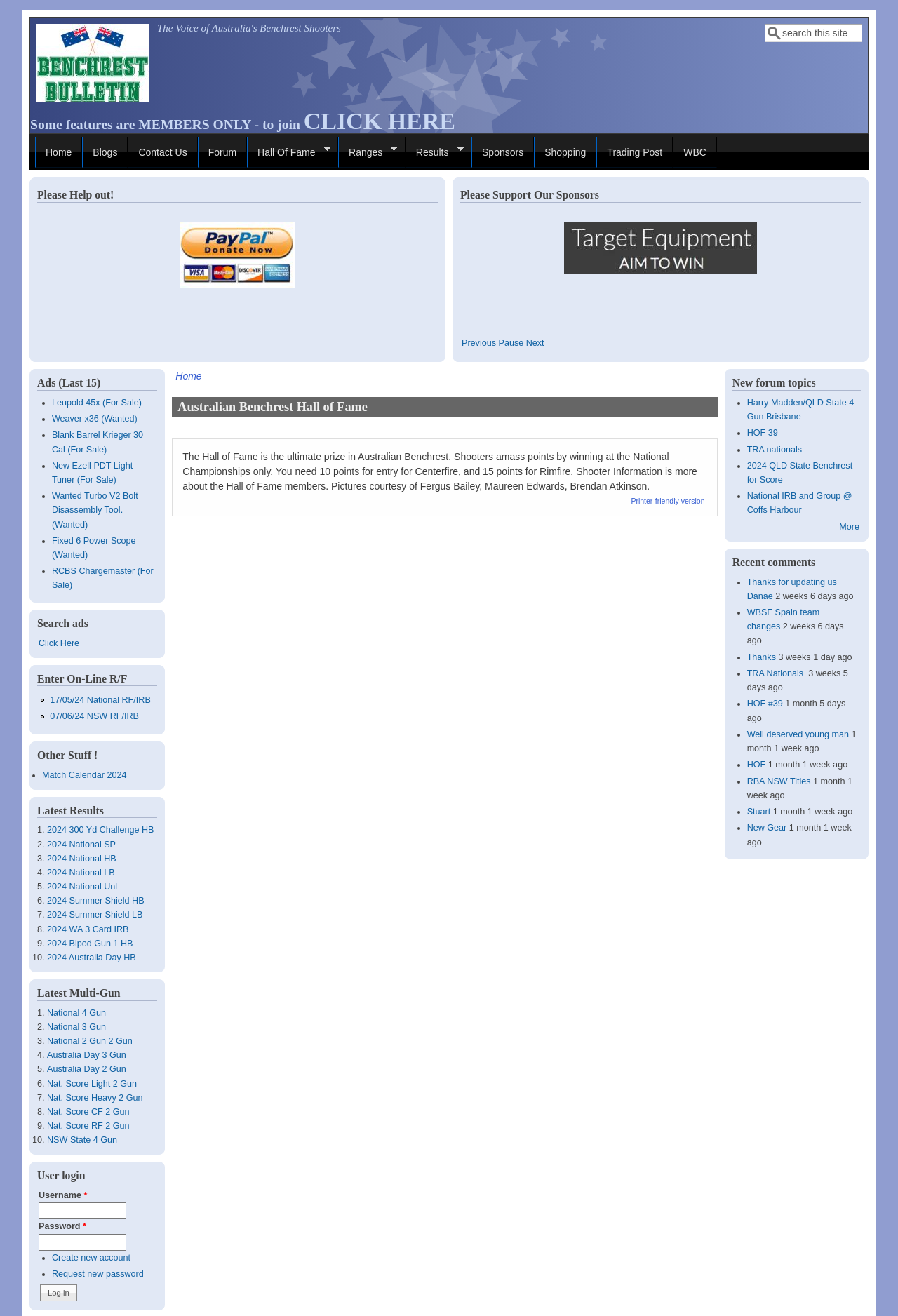What is the purpose of the 'Search form'?
Could you please answer the question thoroughly and with as much detail as possible?

The 'Search form' is likely used to search the website, as it is a common feature on websites to allow users to search for specific content. The presence of a textbox and a 'search this site' label suggests that users can enter keywords to search the site.